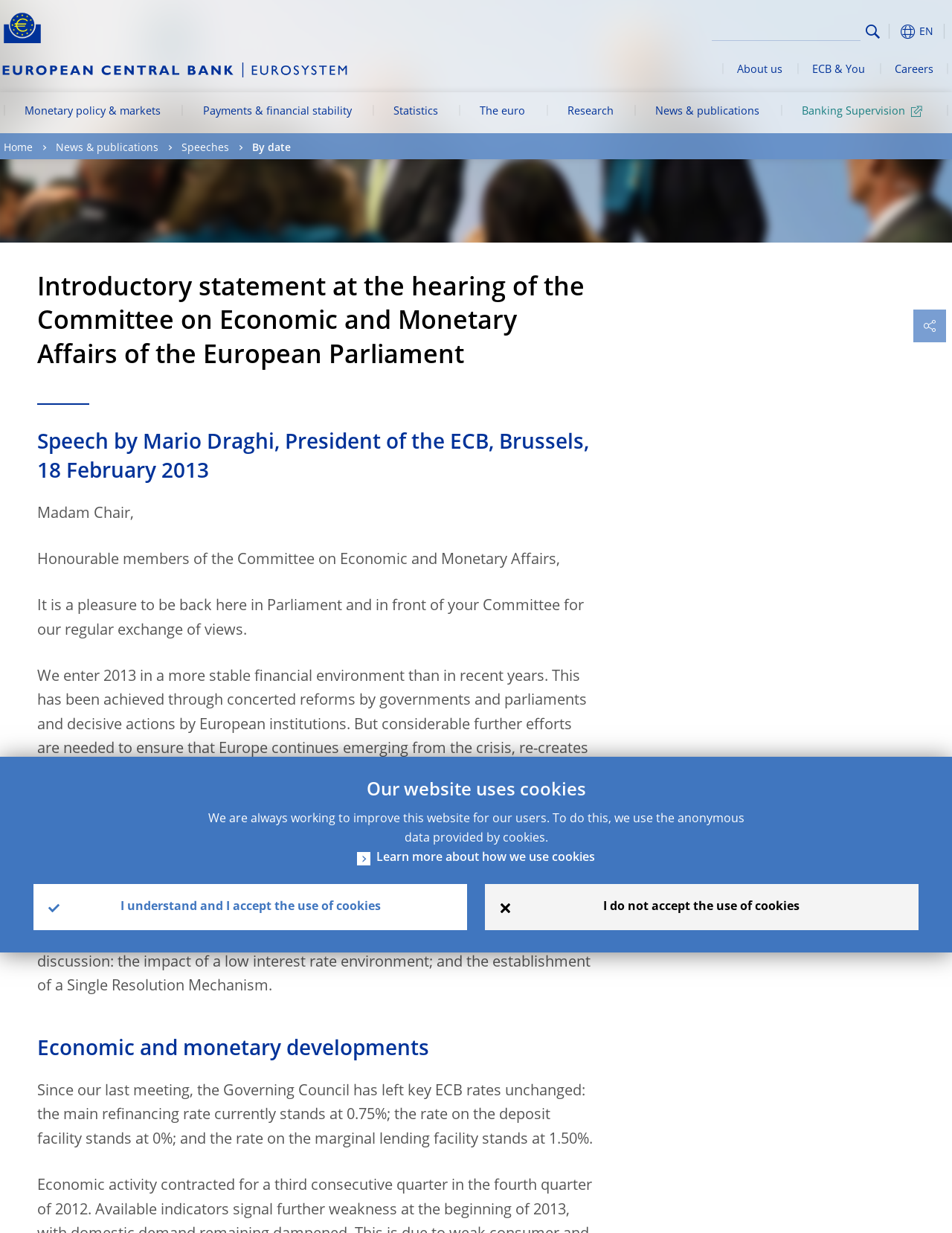Please identify the bounding box coordinates of the element I should click to complete this instruction: 'Search for something'. The coordinates should be given as four float numbers between 0 and 1, like this: [left, top, right, bottom].

[0.056, 0.015, 0.93, 0.036]